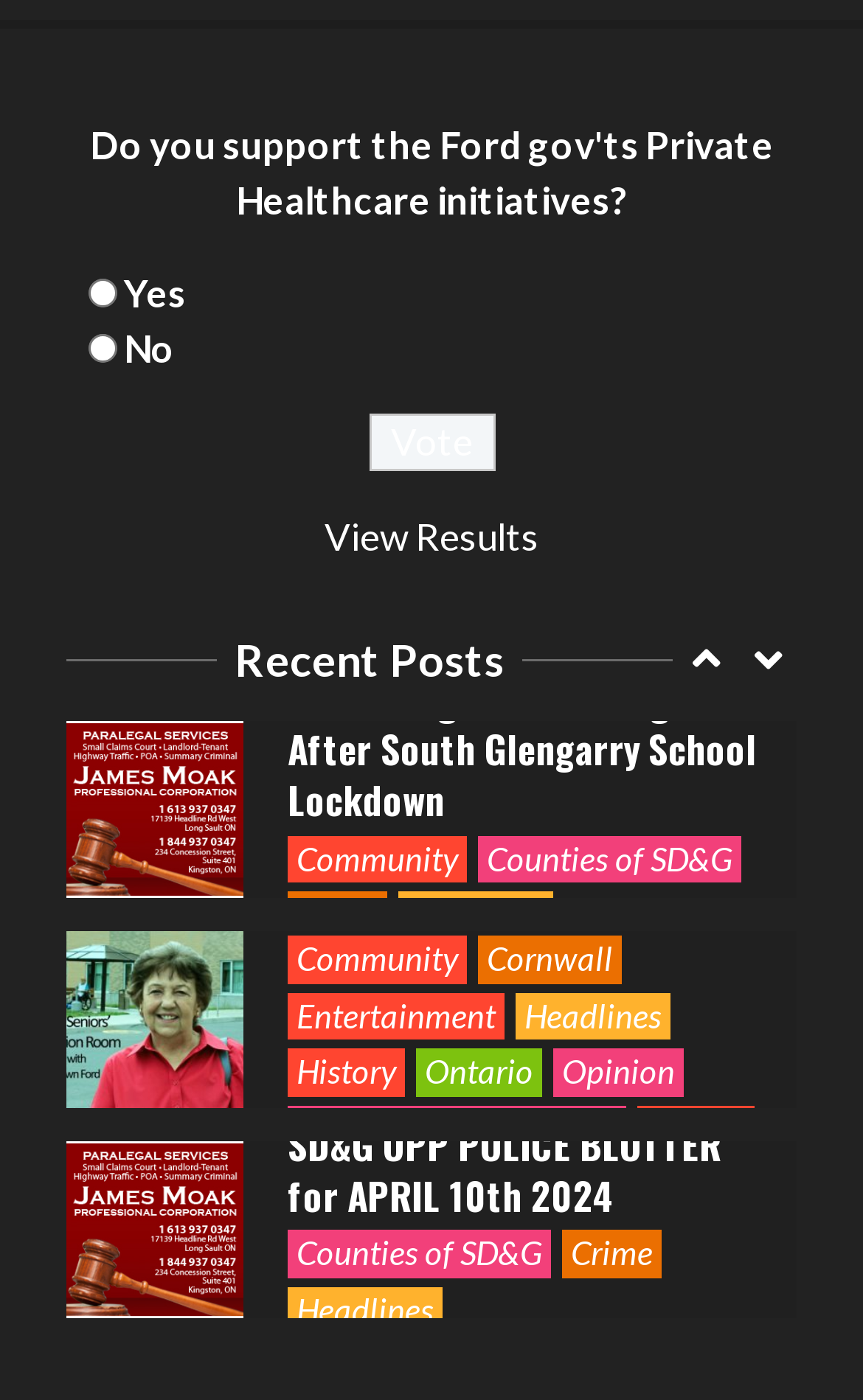Find the bounding box coordinates for the area you need to click to carry out the instruction: "Read Recent Posts". The coordinates should be four float numbers between 0 and 1, indicated as [left, top, right, bottom].

[0.077, 0.45, 0.779, 0.492]